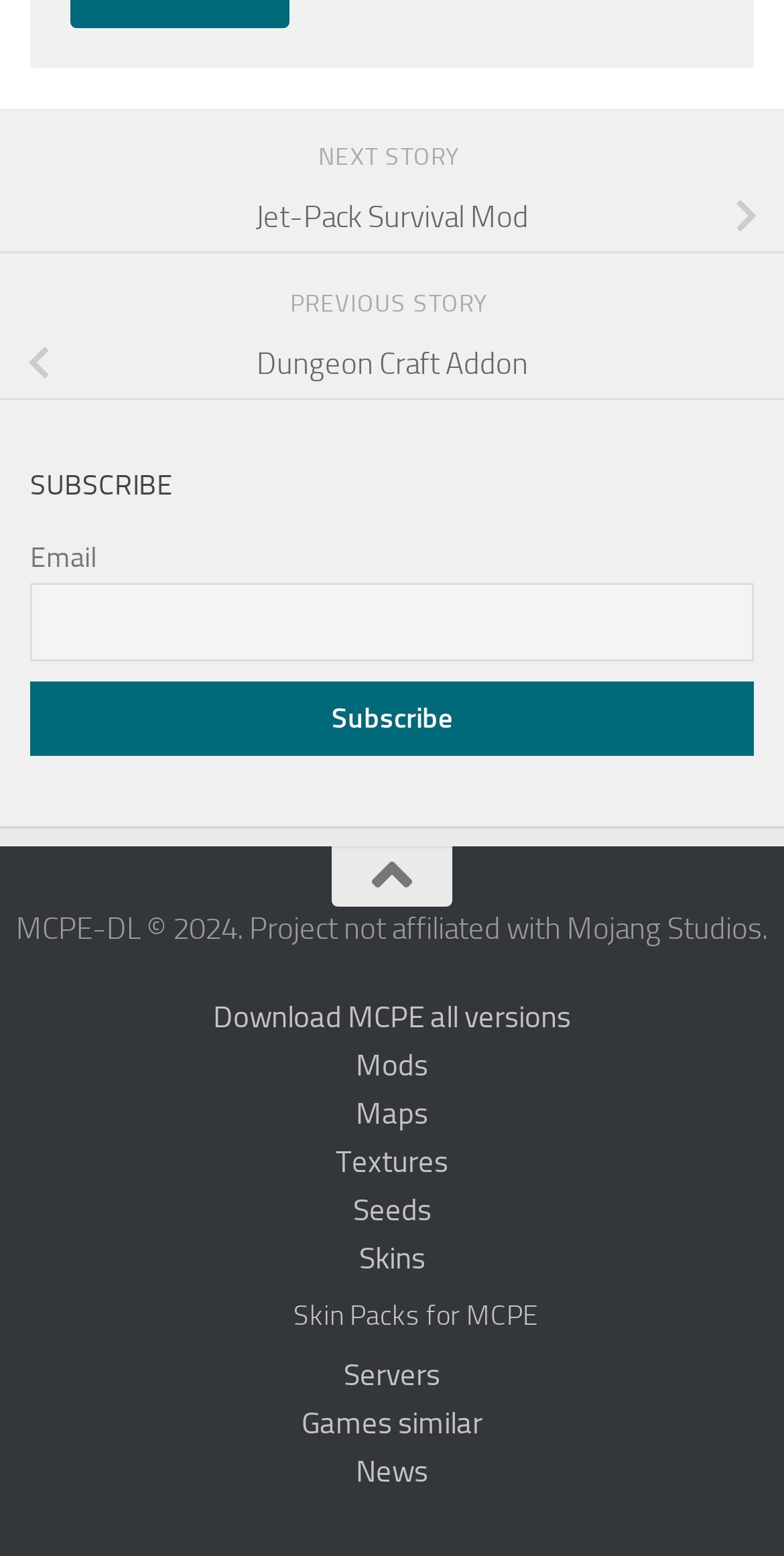Provide a single word or phrase answer to the question: 
What is the purpose of the 'Subscribe' section?

To receive updates